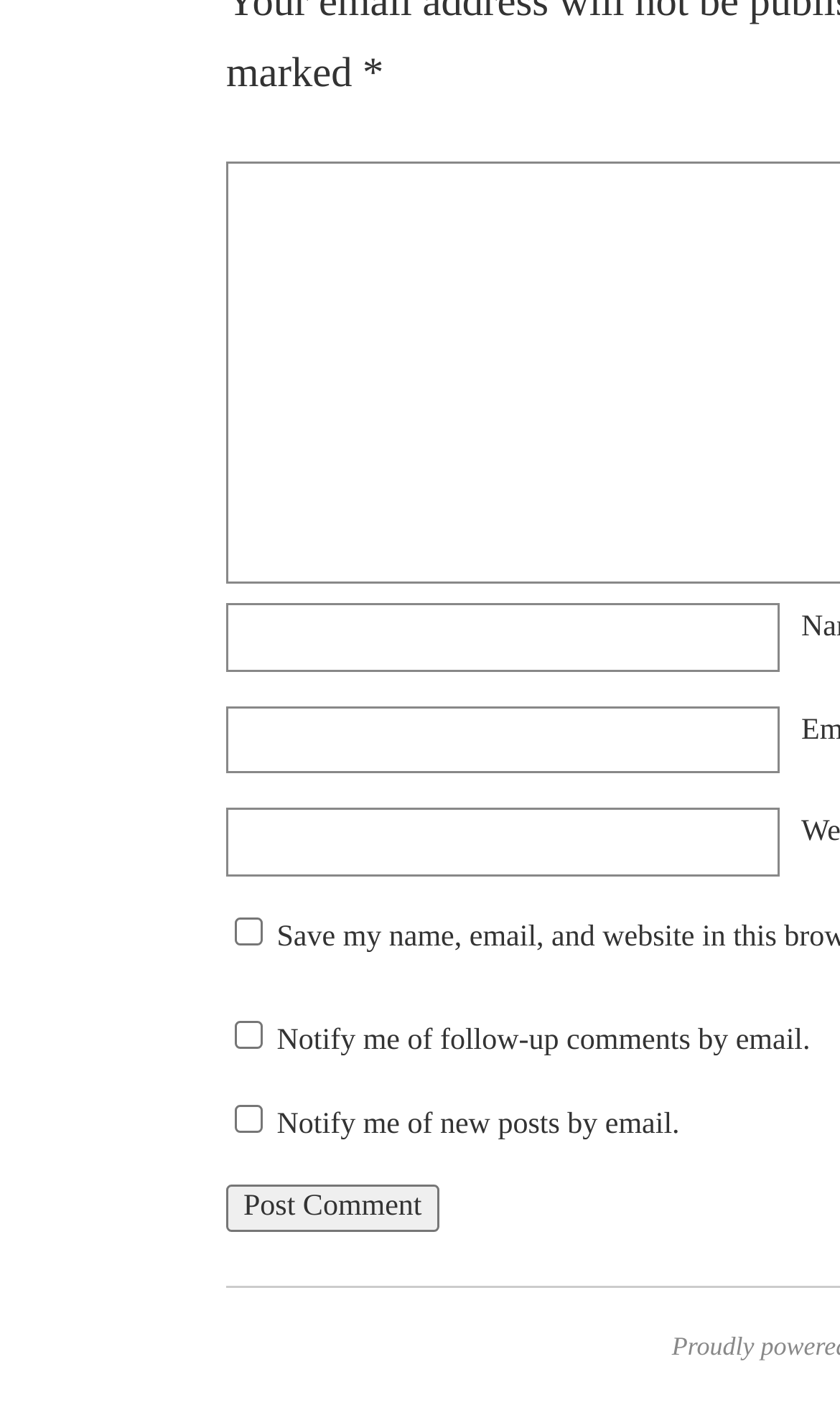Please determine the bounding box of the UI element that matches this description: parent_node: Name * name="author". The coordinates should be given as (top-left x, top-left y, bottom-right x, bottom-right y), with all values between 0 and 1.

[0.269, 0.426, 0.928, 0.475]